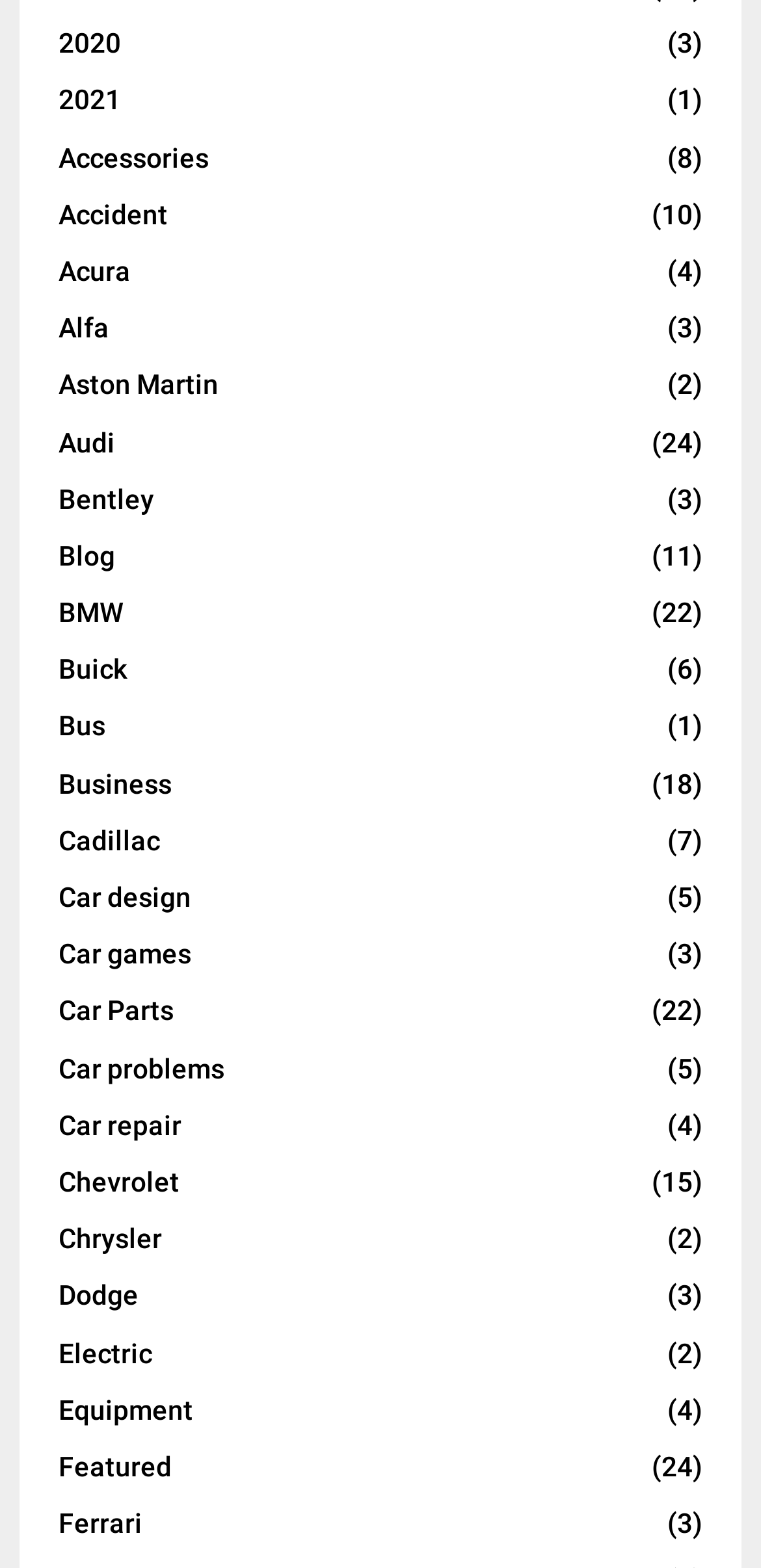Provide the bounding box coordinates of the HTML element this sentence describes: "Car design (5)". The bounding box coordinates consist of four float numbers between 0 and 1, i.e., [left, top, right, bottom].

[0.077, 0.562, 0.251, 0.582]